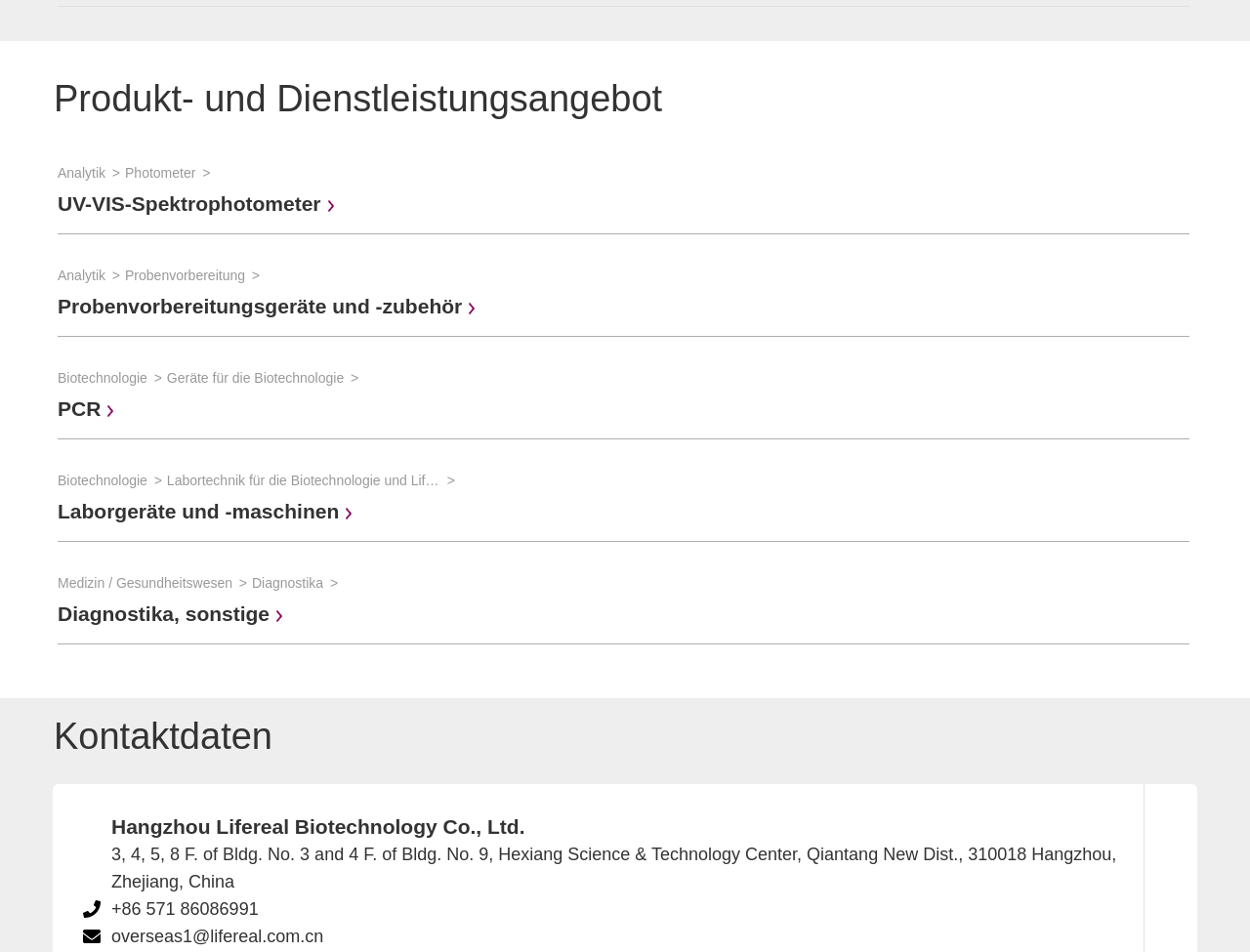Please specify the bounding box coordinates of the clickable region necessary for completing the following instruction: "view more information". The coordinates must consist of four float numbers between 0 and 1, i.e., [left, top, right, bottom].

None